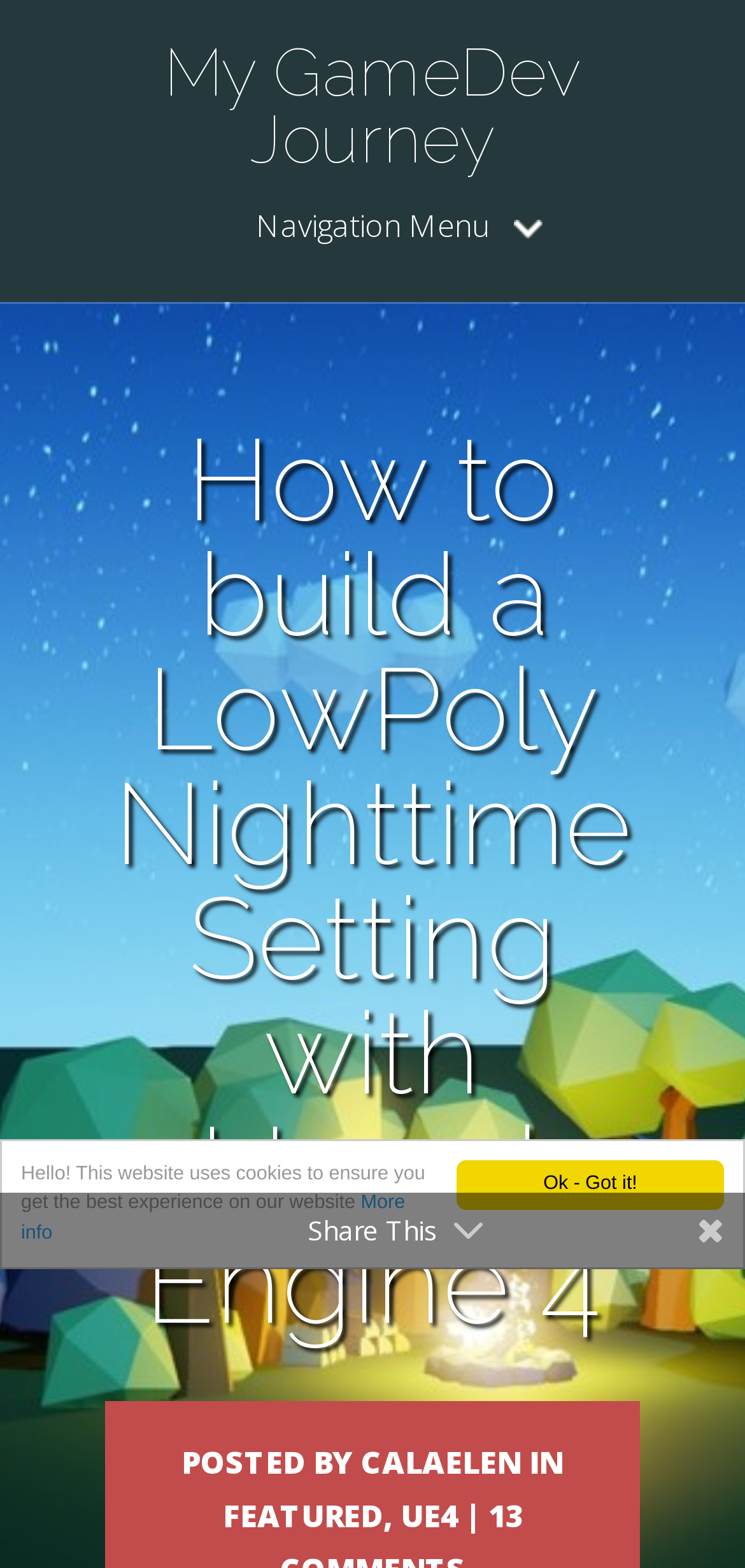Determine the bounding box coordinates of the UI element described by: "Claire-Dee Lim".

None